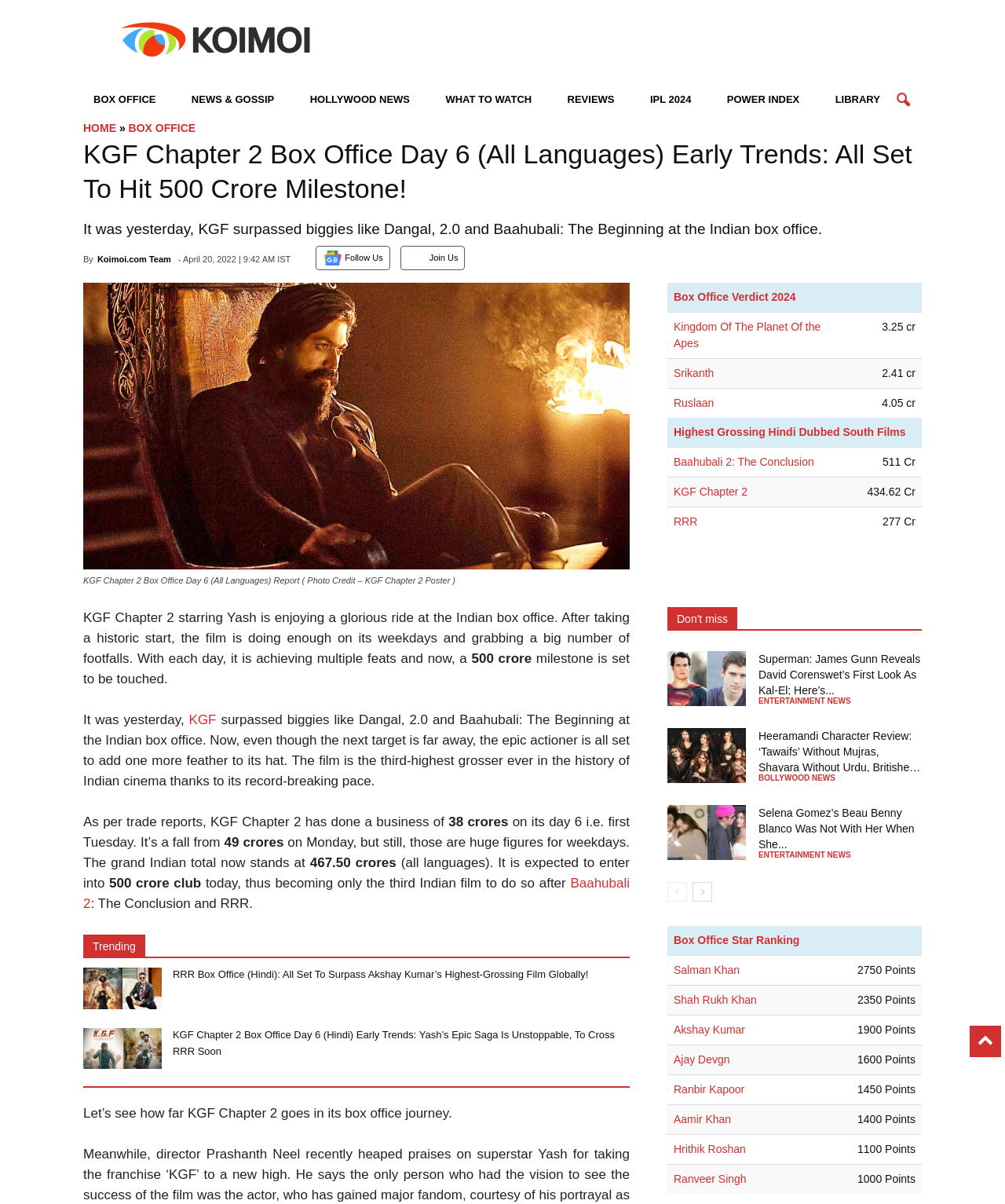Please identify the bounding box coordinates of the clickable element to fulfill the following instruction: "Click on the 'BOX OFFICE' link". The coordinates should be four float numbers between 0 and 1, i.e., [left, top, right, bottom].

[0.297, 0.067, 0.42, 0.101]